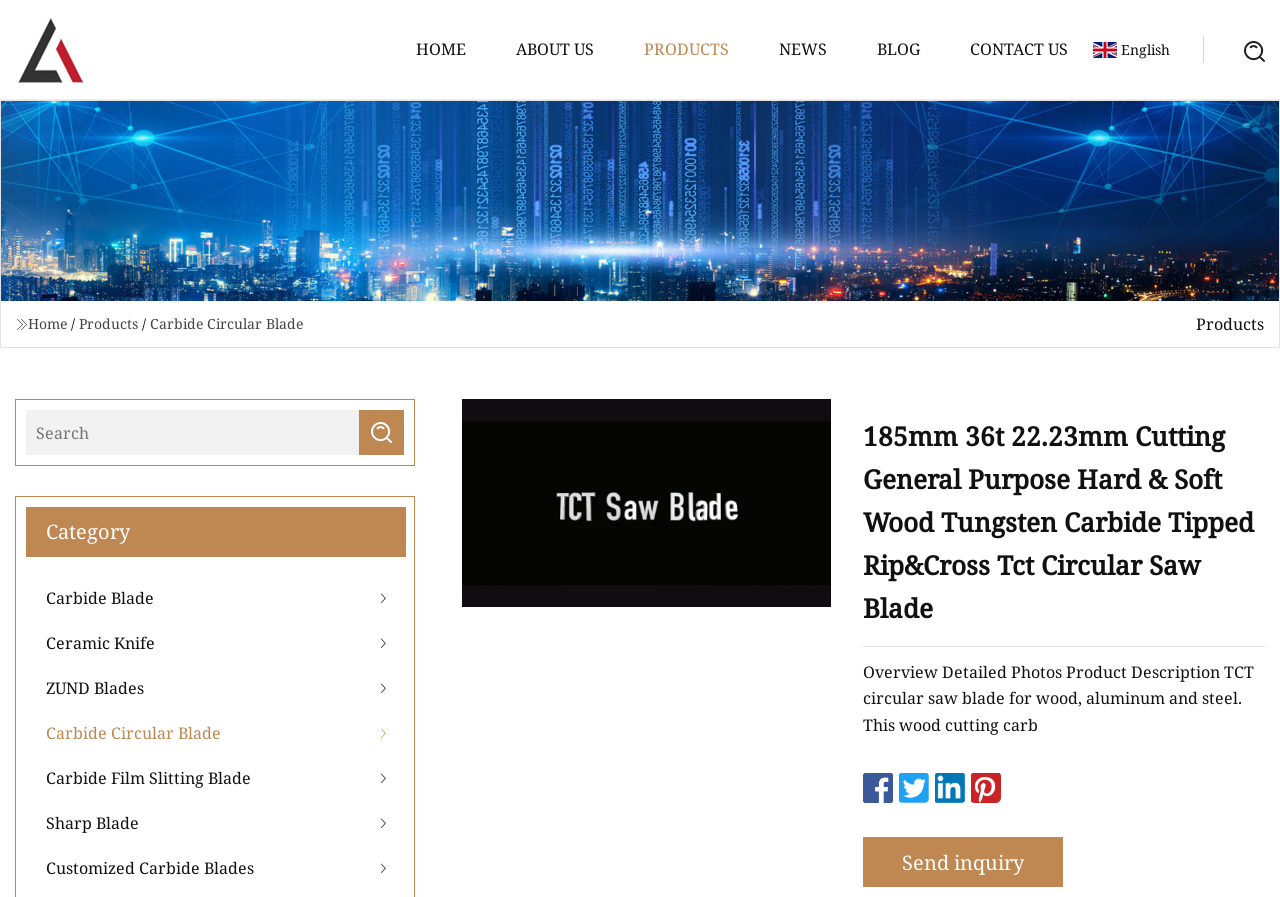Given the element description, predict the bounding box coordinates in the format (top-left x, top-left y, bottom-right x, bottom-right y). Make sure all values are between 0 and 1. Here is the element description: Blog

[0.673, 0.0, 0.73, 0.11]